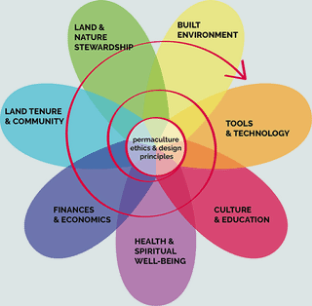What is the focus of the 'Tools & Technology' petal?
Refer to the image and provide a detailed answer to the question.

The 'Tools & Technology' petal focuses on finding innovative solutions and methods for sustainable living, which is one of the key areas of focus in permaculture design.